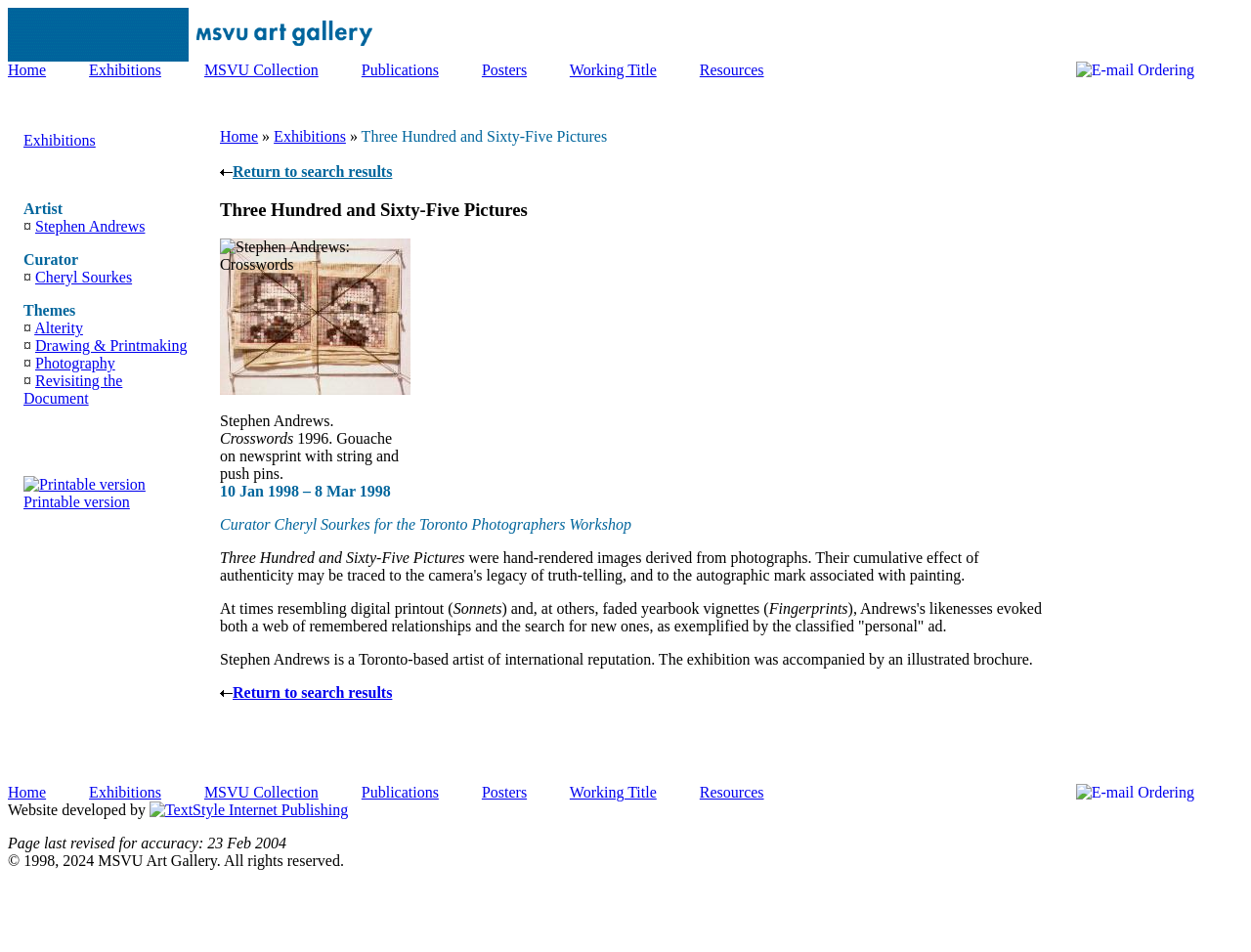Give a concise answer using one word or a phrase to the following question:
Who is the artist of the exhibition?

Stephen Andrews